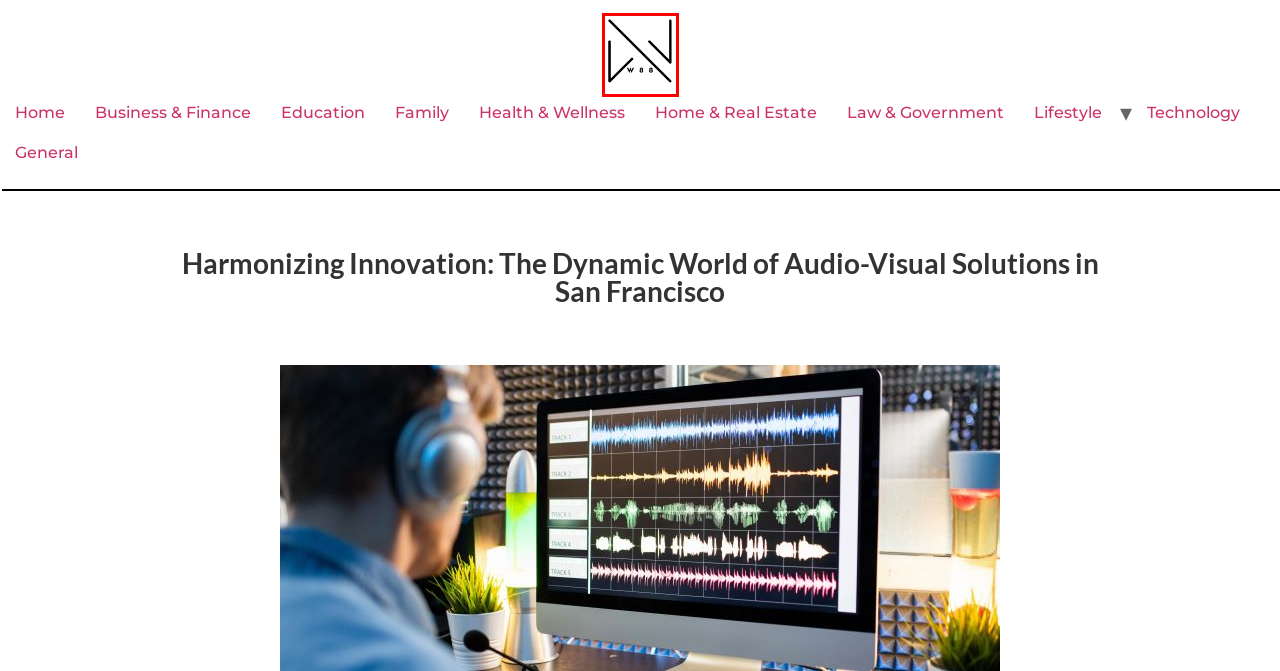Check out the screenshot of a webpage with a red rectangle bounding box. Select the best fitting webpage description that aligns with the new webpage after clicking the element inside the bounding box. Here are the candidates:
A. Education
B. General
C. Technology
D. W88 Page - Blog Post For The Community : W88 W88Page
E. Law & Government
F. Home & Real Estate
G. Lifestyle
H. Business & Finance

D